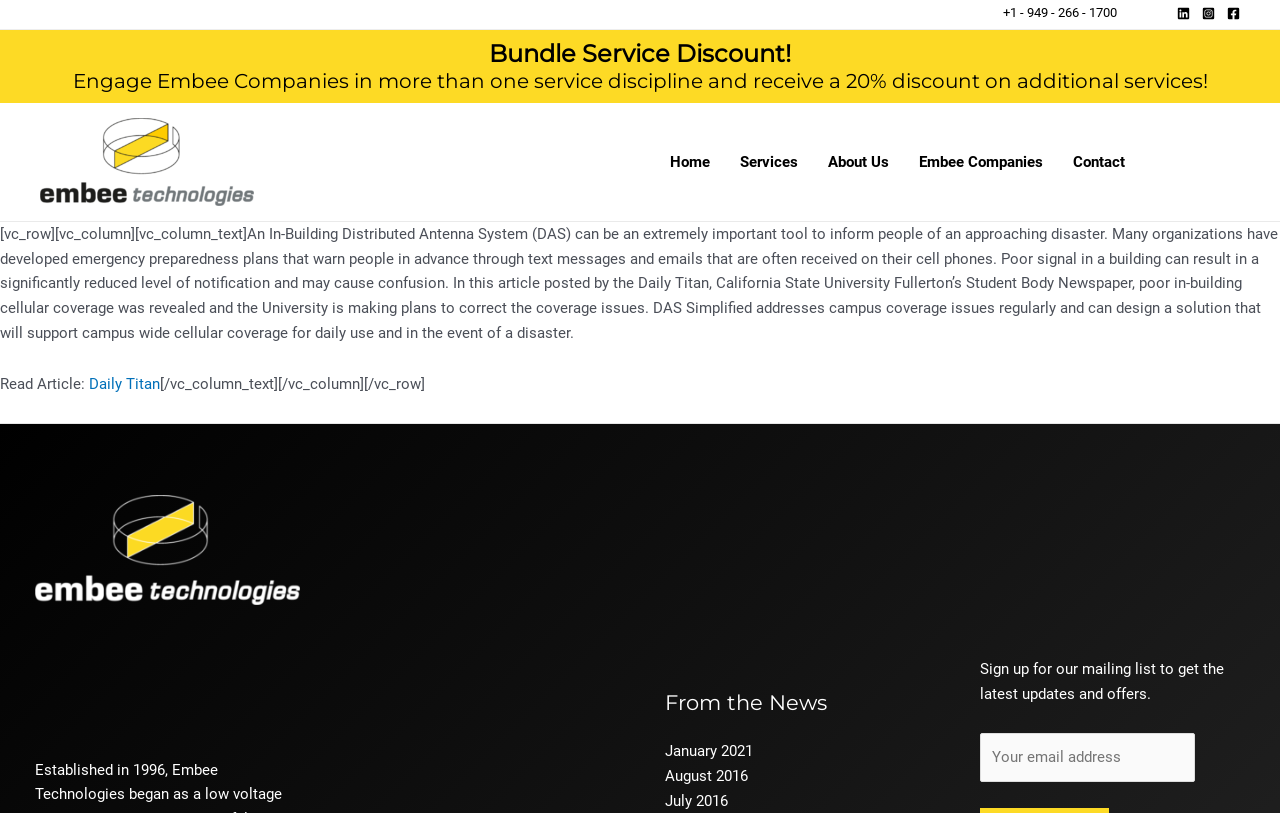Based on the description "name="EMAIL" placeholder="Your email address"", find the bounding box of the specified UI element.

[0.766, 0.901, 0.933, 0.962]